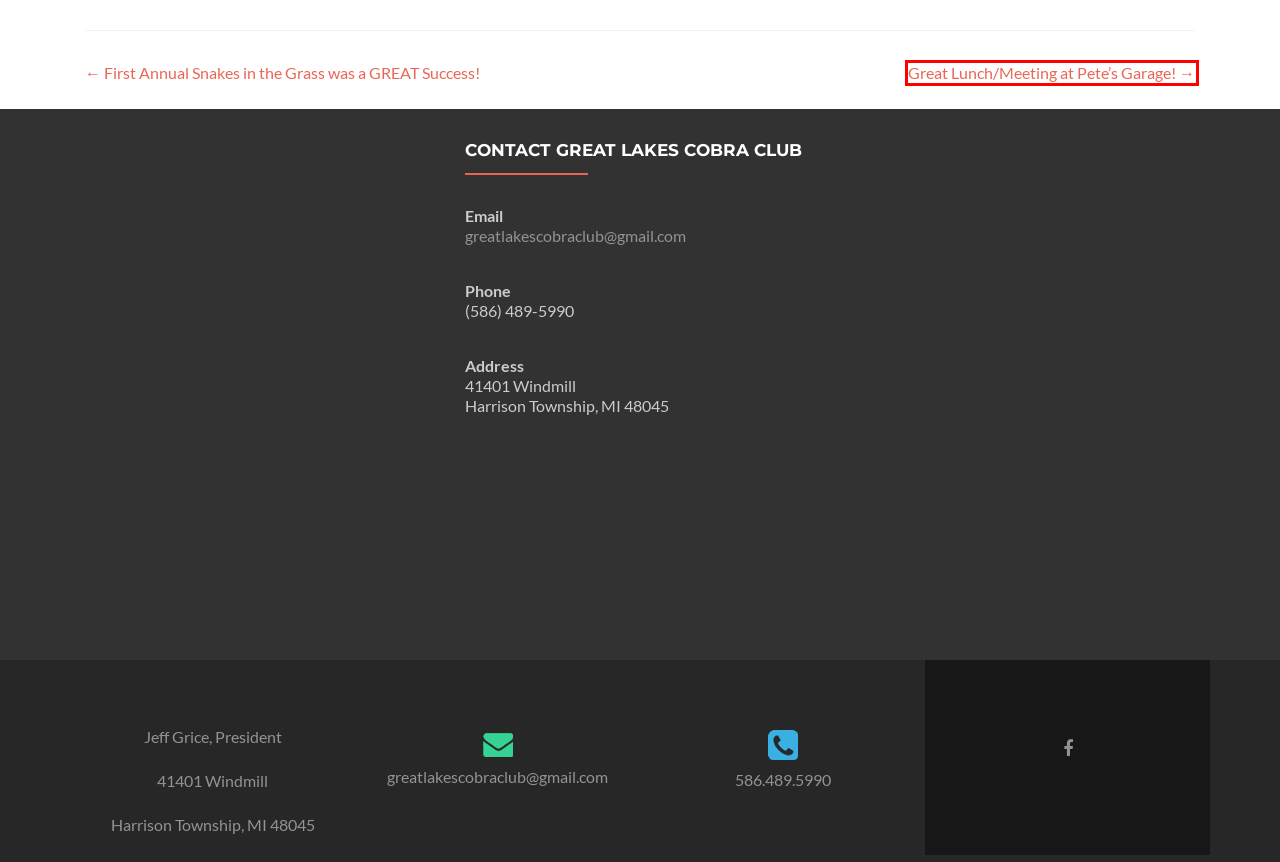You are given a screenshot of a webpage with a red rectangle bounding box around an element. Choose the best webpage description that matches the page after clicking the element in the bounding box. Here are the candidates:
A. Great Lakes Cobra Club
B. Newsletter – Great Lakes Cobra Club
C. Great Lunch/Meeting at Pete’s Garage! – Great Lakes Cobra Club
D. First Annual Snakes in the Grass was a GREAT Success! – Great Lakes Cobra Club
E. Blog – Great Lakes Cobra Club
F. Prefix Cars and Coffee – Great Lakes Cobra Club
G. October 28, 2018 – Great Lakes Cobra Club
H. 2018 Holiday Party December 1 6:00pm – Great Lakes Cobra Club

C